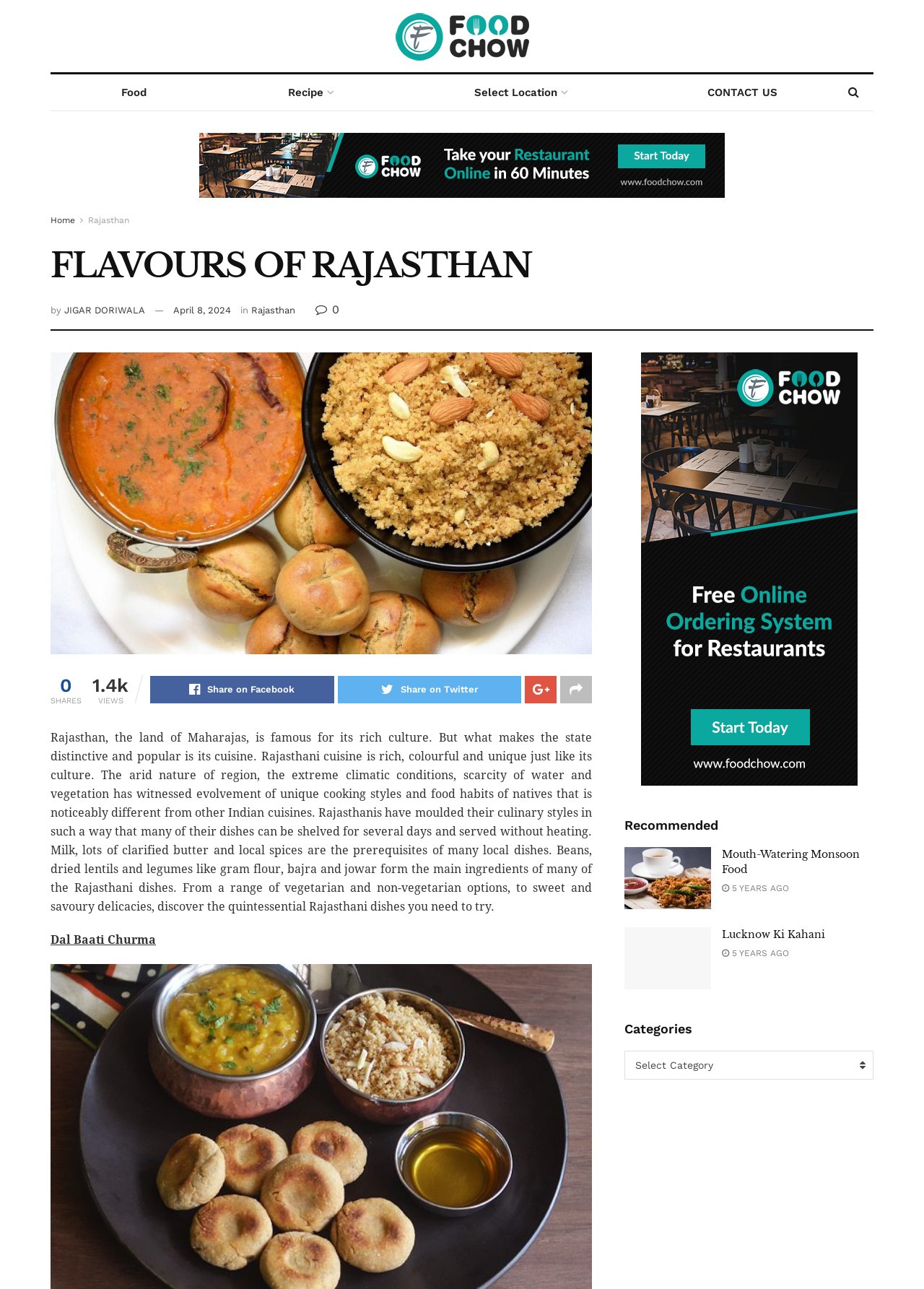Using the information in the image, give a comprehensive answer to the question: 
What is the category of the article?

The category of the article can be found at the top of the webpage, where it says 'Rajasthan'.